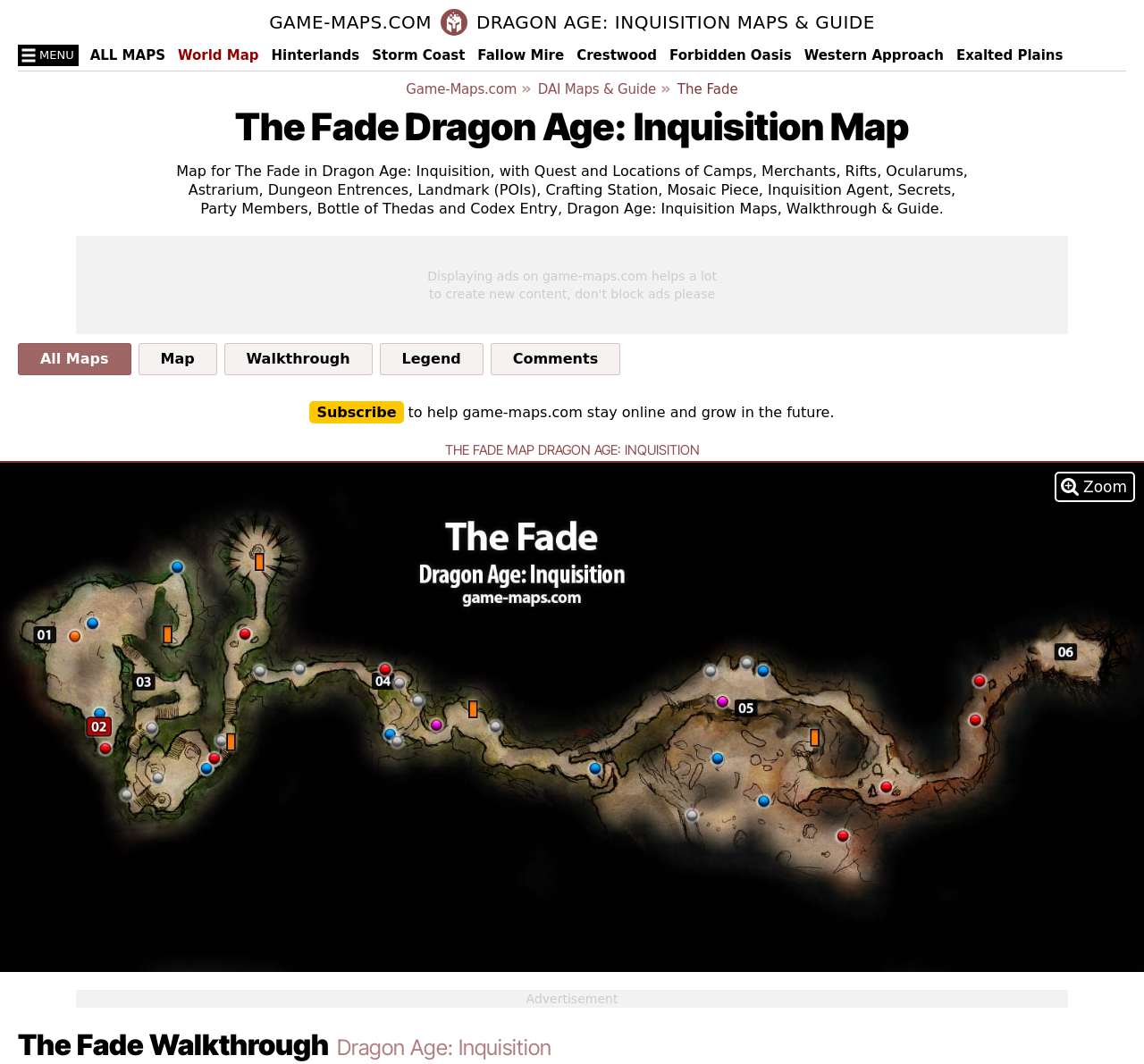Extract the heading text from the webpage.

The Fade Dragon Age: Inquisition Map